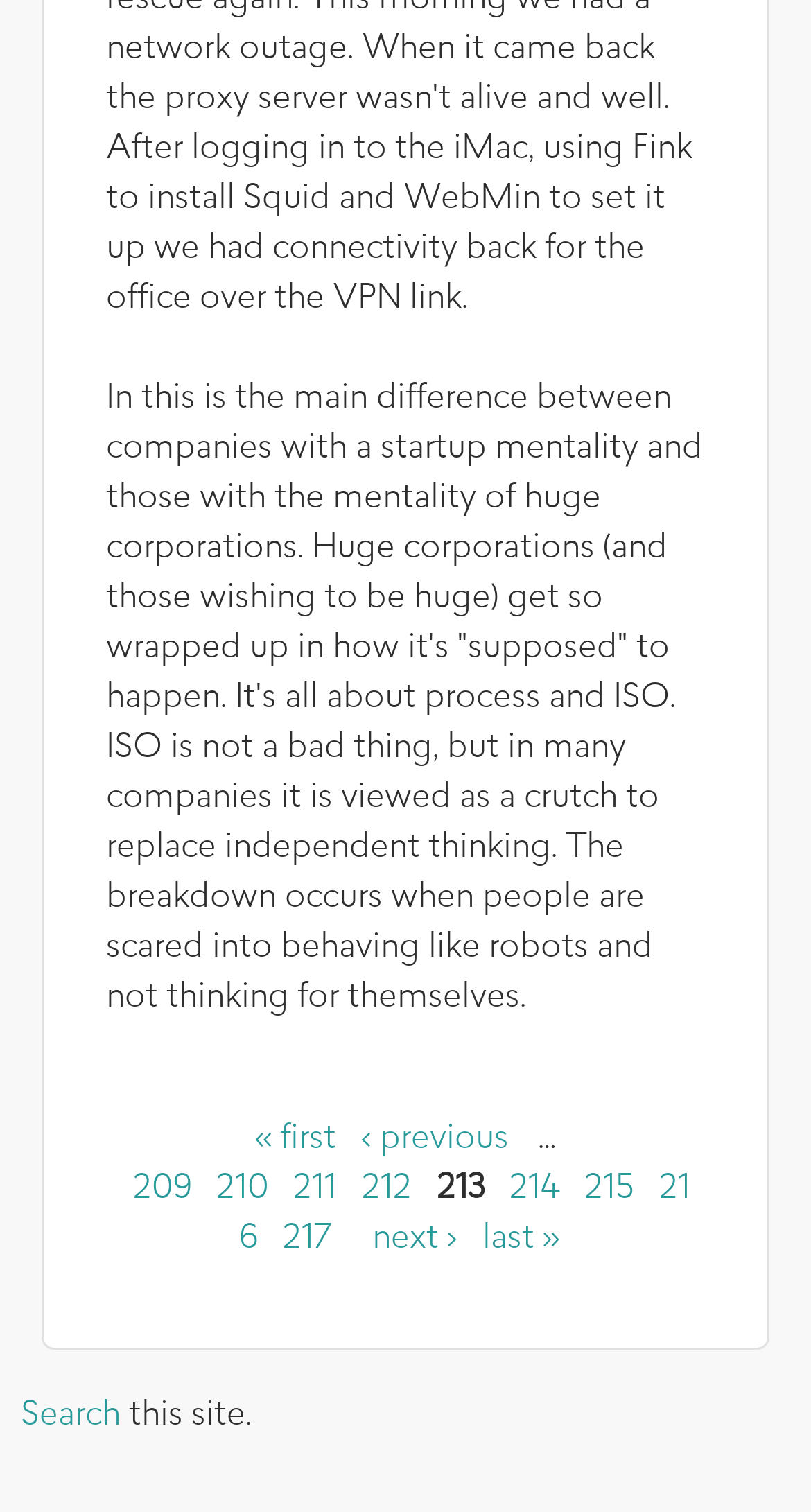Highlight the bounding box coordinates of the element you need to click to perform the following instruction: "go to next page."

[0.459, 0.809, 0.564, 0.831]